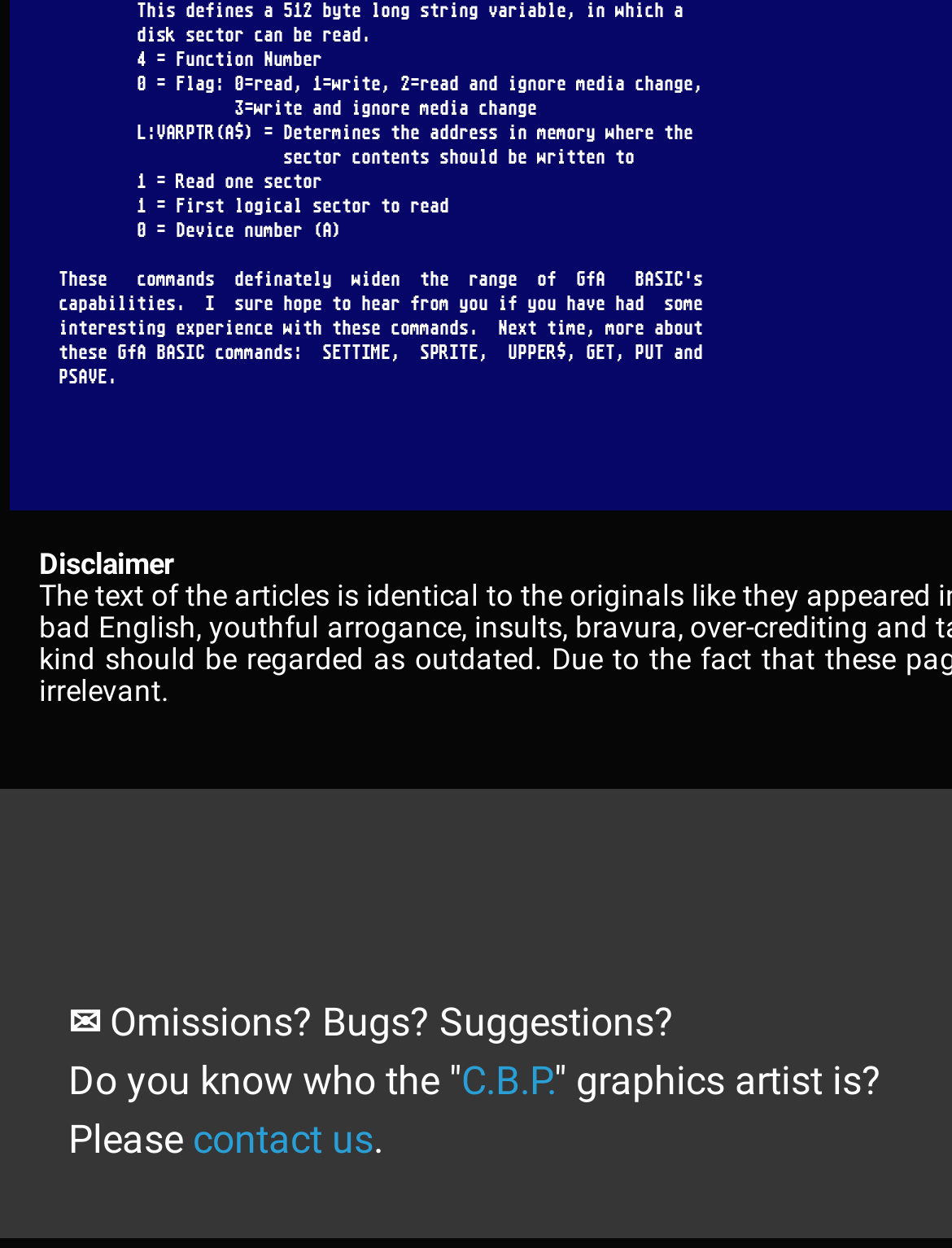Give a one-word or phrase response to the following question: What is the purpose of the L:VARPTR(A$) function?

Determines memory address